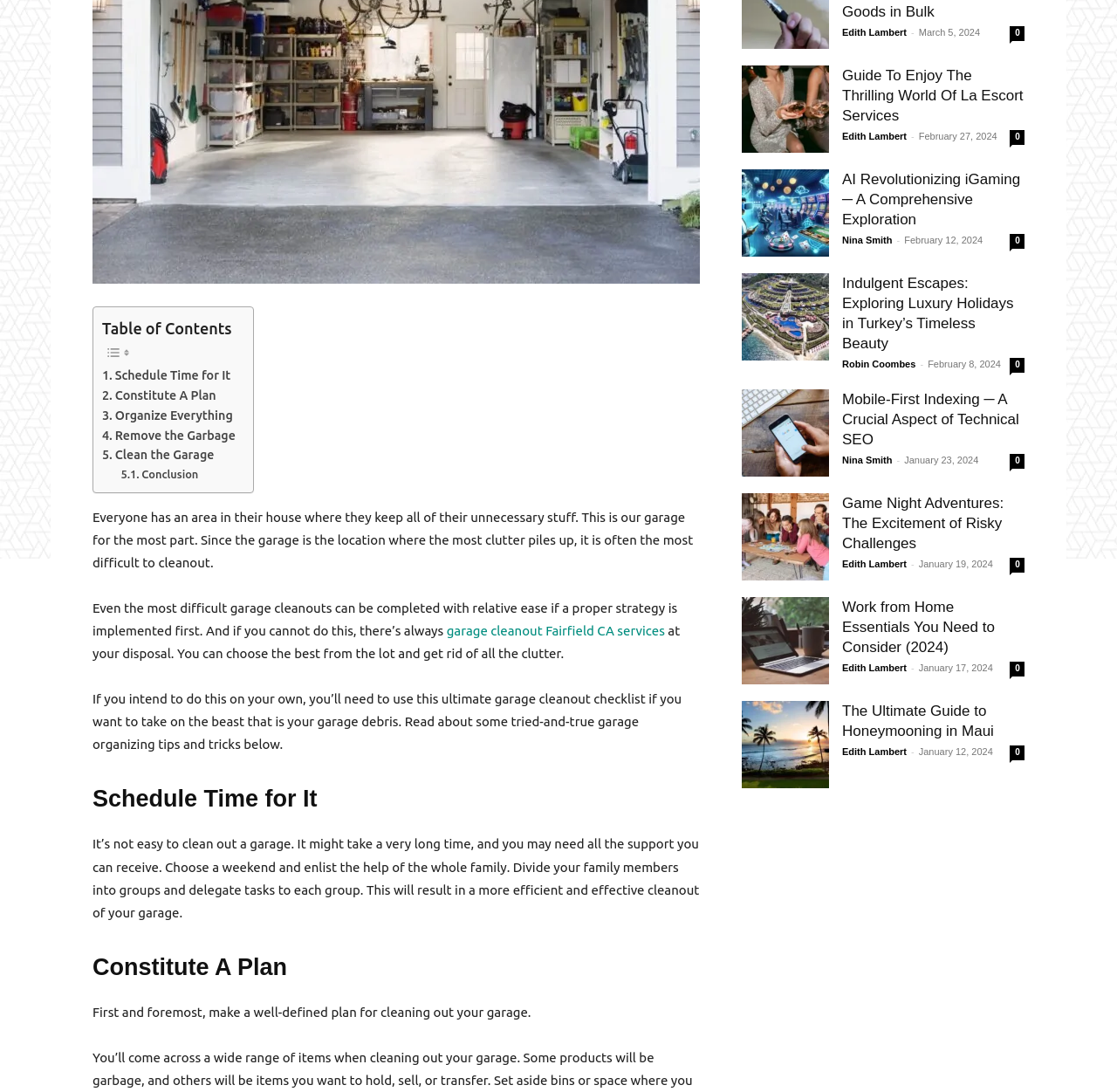Determine the bounding box for the described HTML element: "garage cleanout Fairfield CA services". Ensure the coordinates are four float numbers between 0 and 1 in the format [left, top, right, bottom].

[0.4, 0.571, 0.595, 0.584]